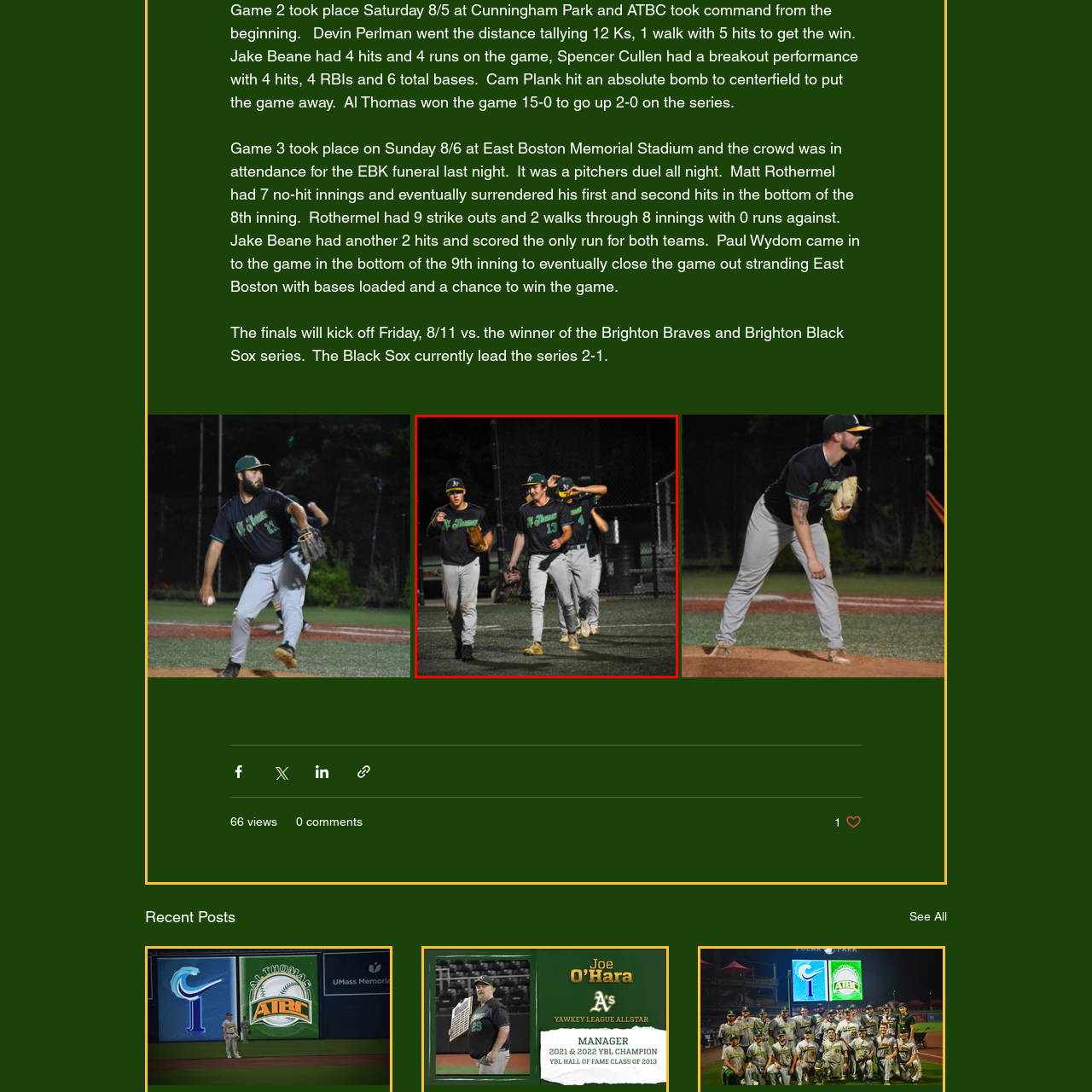Pay attention to the content inside the red bounding box and deliver a detailed answer to the following question based on the image's details: What is the player wearing jersey number 13 carrying?

According to the caption, the player wearing jersey number 13 leads the group and is carrying his glove, showcasing a sense of accomplishment.